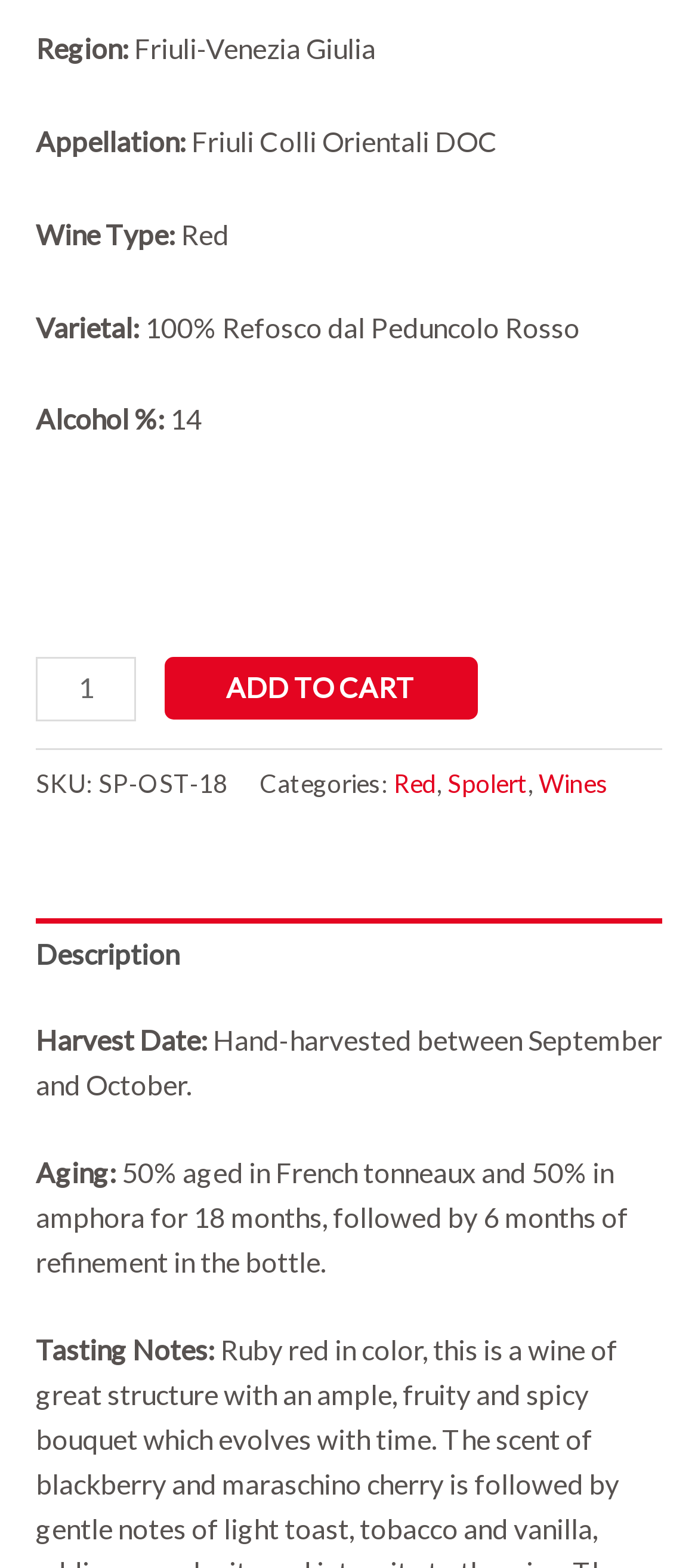What is the wine type?
Refer to the image and answer the question using a single word or phrase.

Red